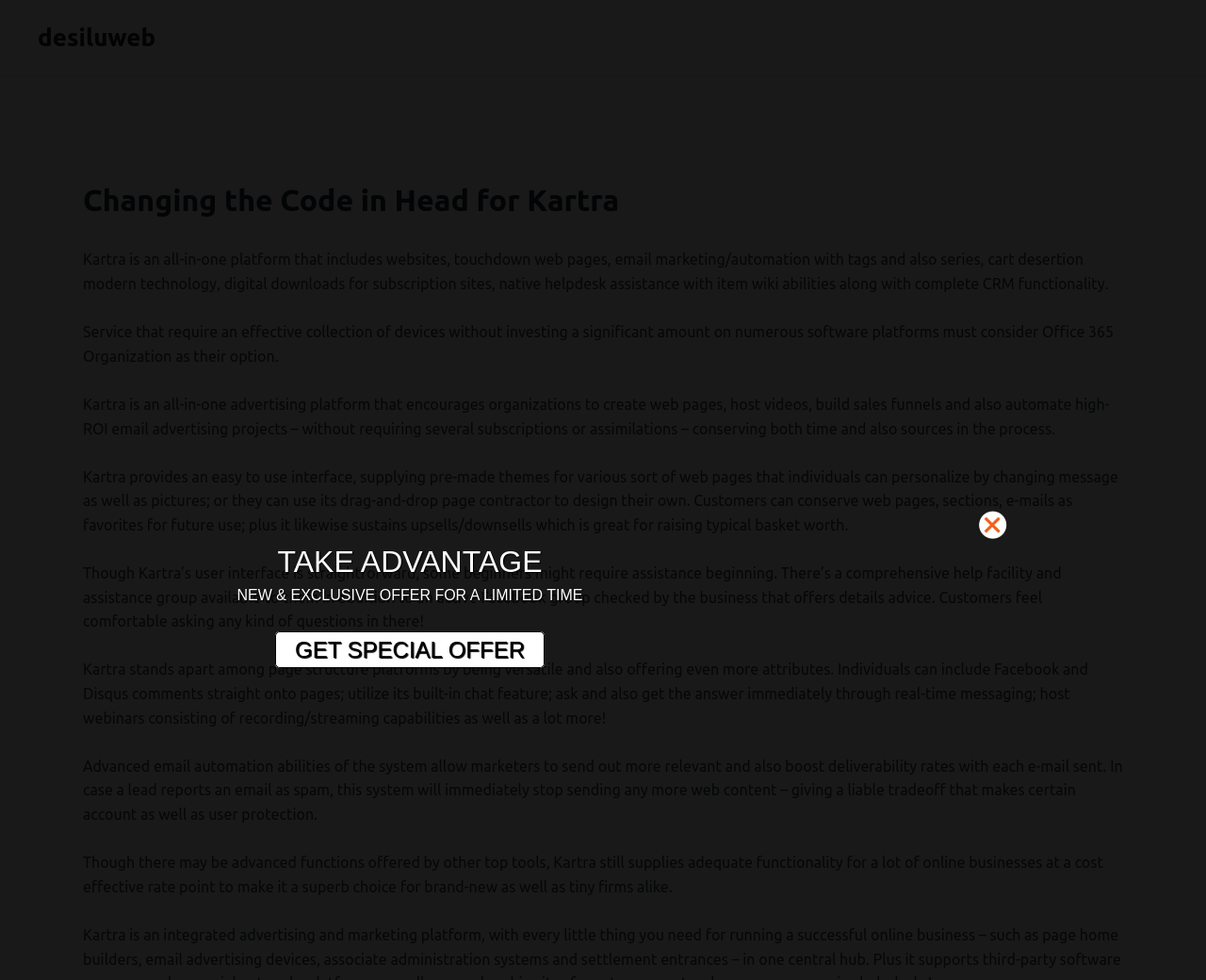Your task is to extract the text of the main heading from the webpage.

Changing the Code in Head for Kartra